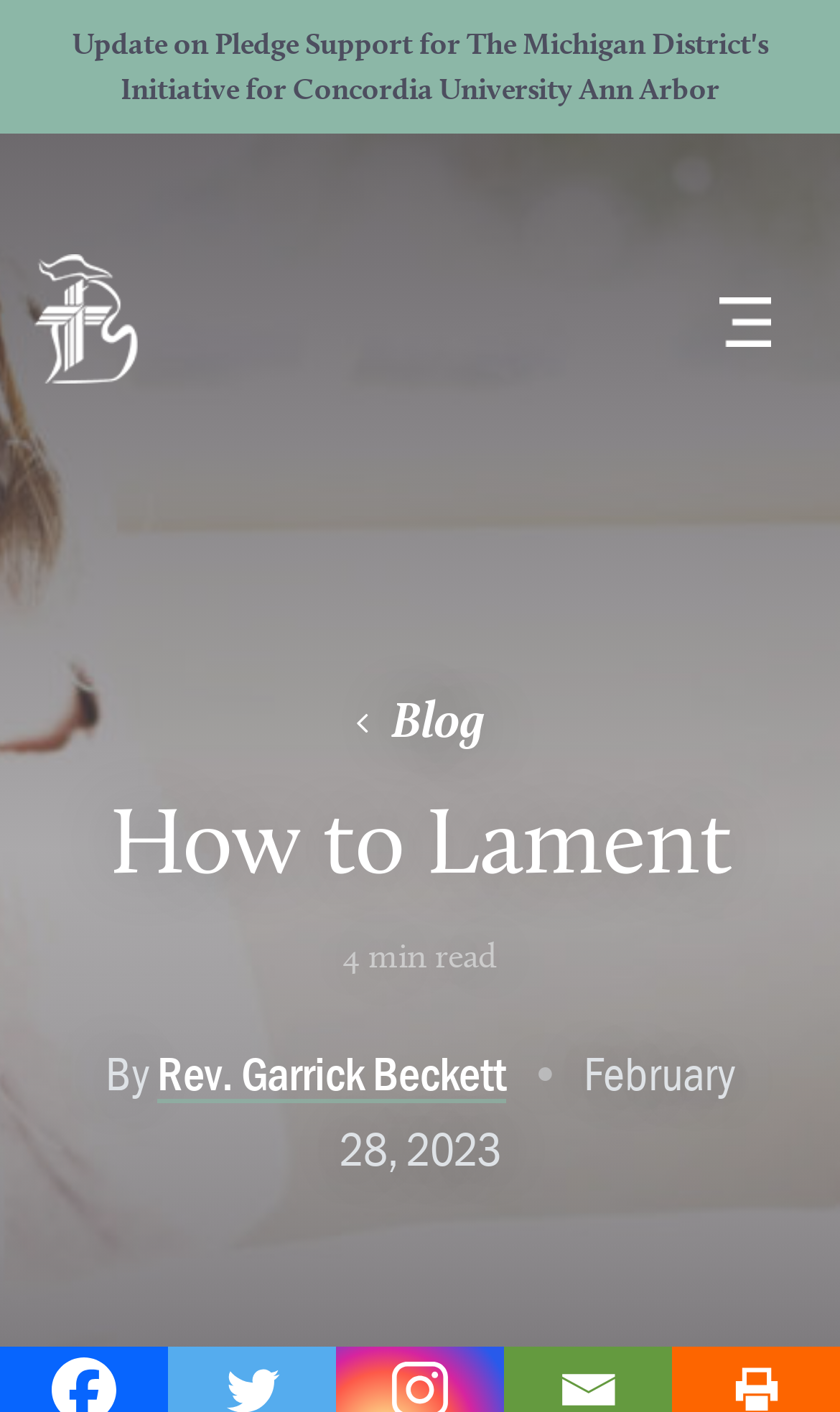Use a single word or phrase to answer the question: 
When was the latest article published?

February 28, 2023